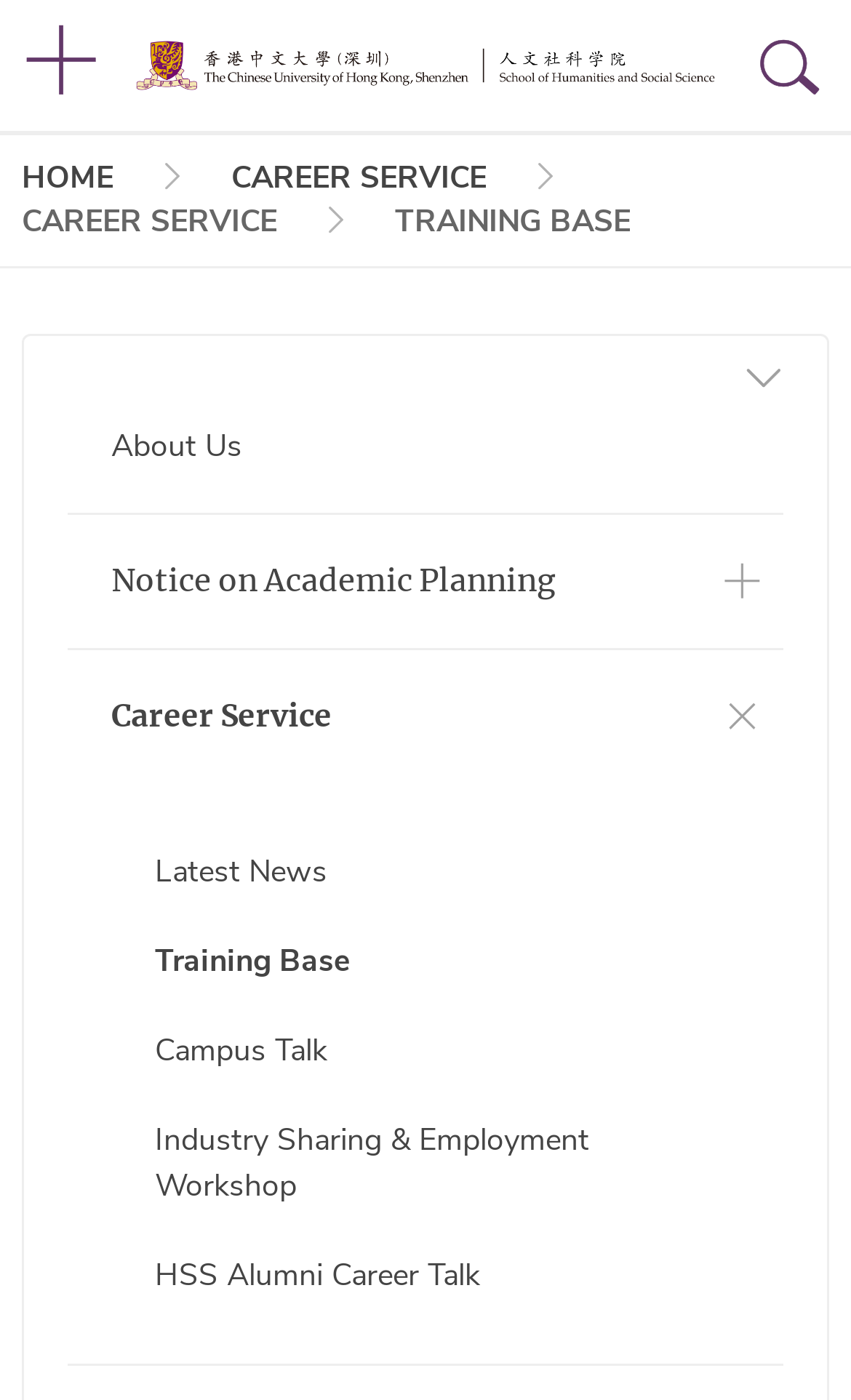Use one word or a short phrase to answer the question provided: 
What is the last item in the list of links?

HSS Alumni Career Talk